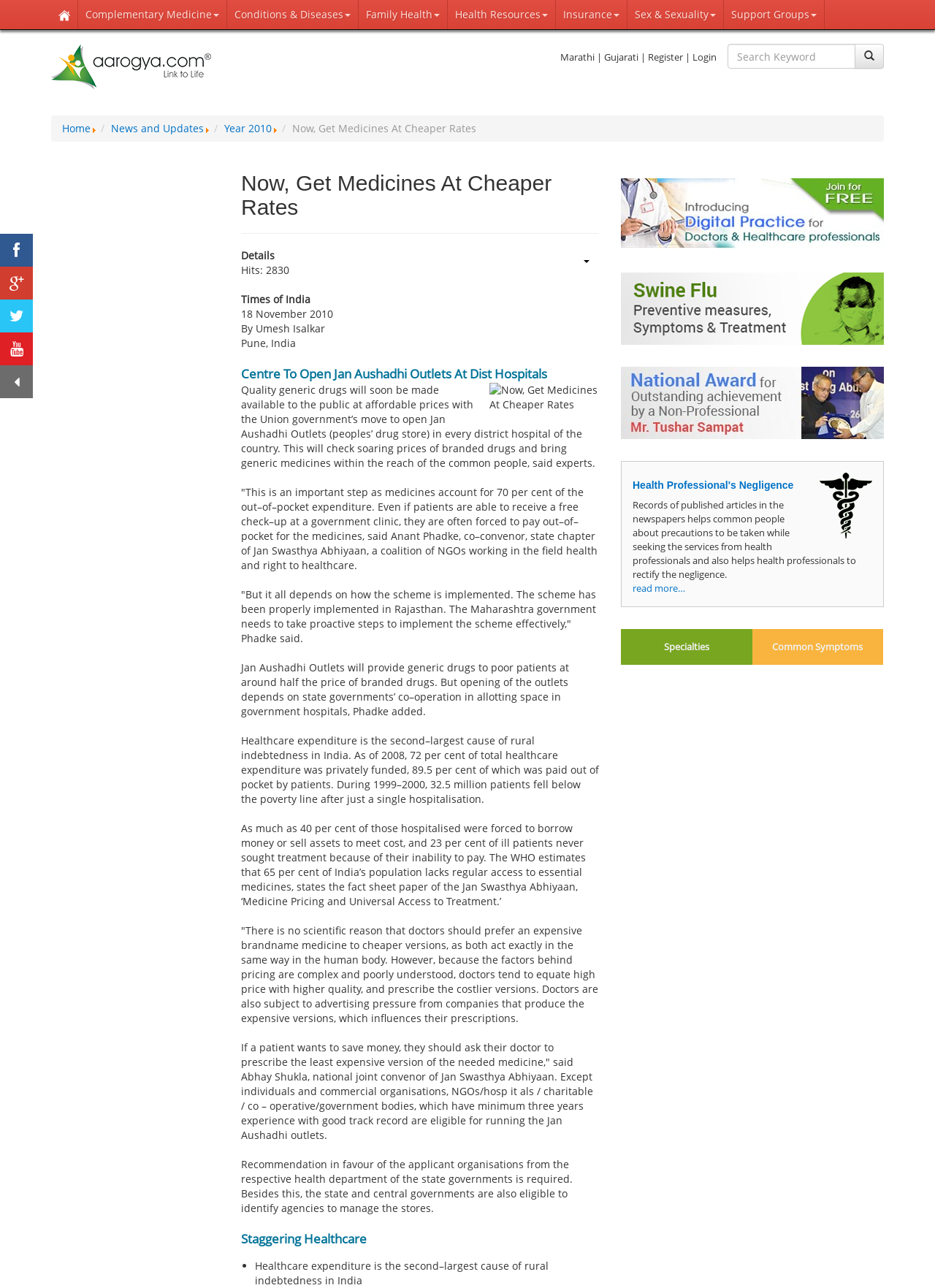Respond to the following question with a brief word or phrase:
What is the main topic of this webpage?

Health